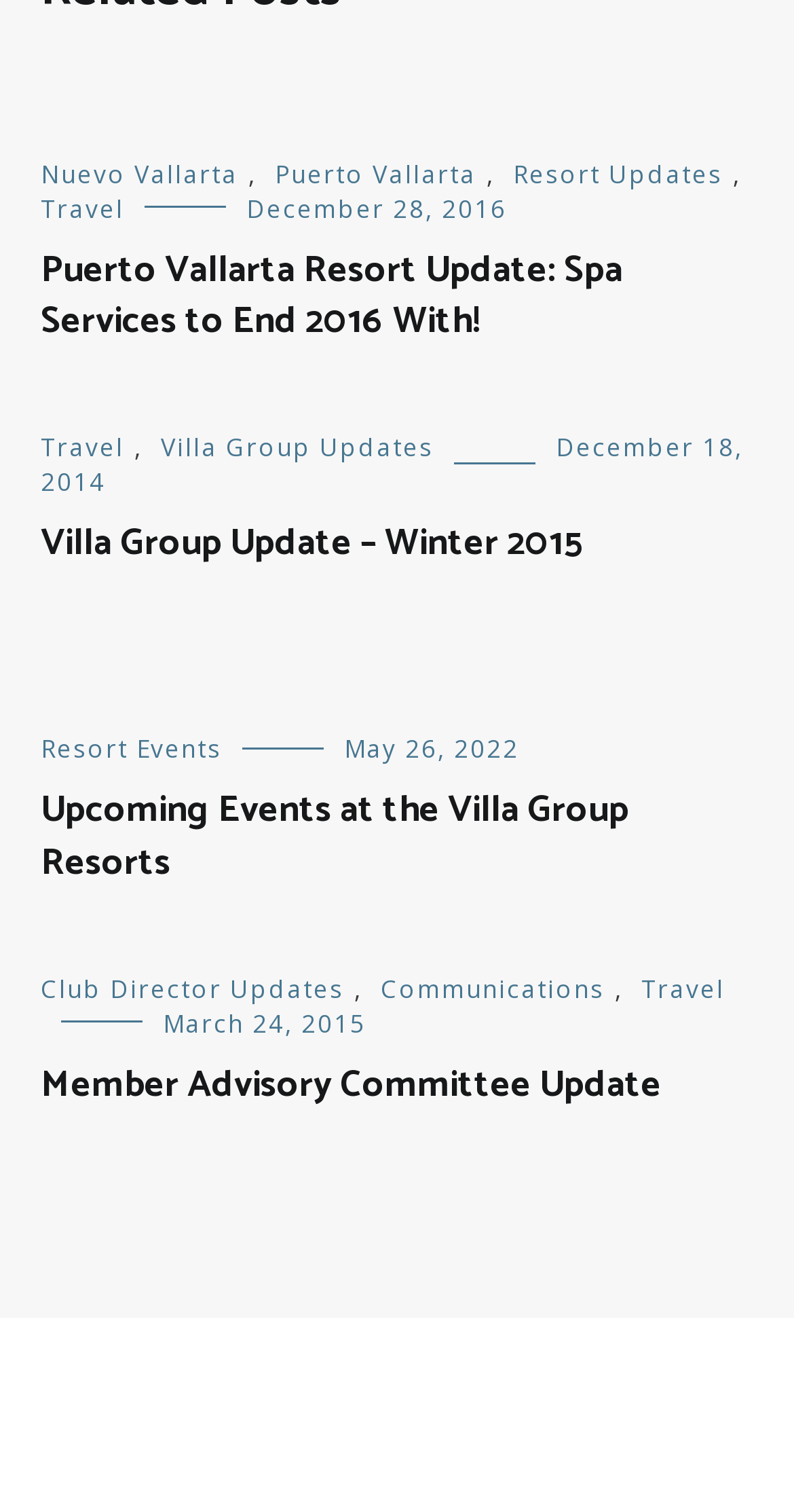Determine the bounding box for the UI element as described: "Member Advisory Committee Update". The coordinates should be represented as four float numbers between 0 and 1, formatted as [left, top, right, bottom].

[0.051, 0.697, 0.833, 0.738]